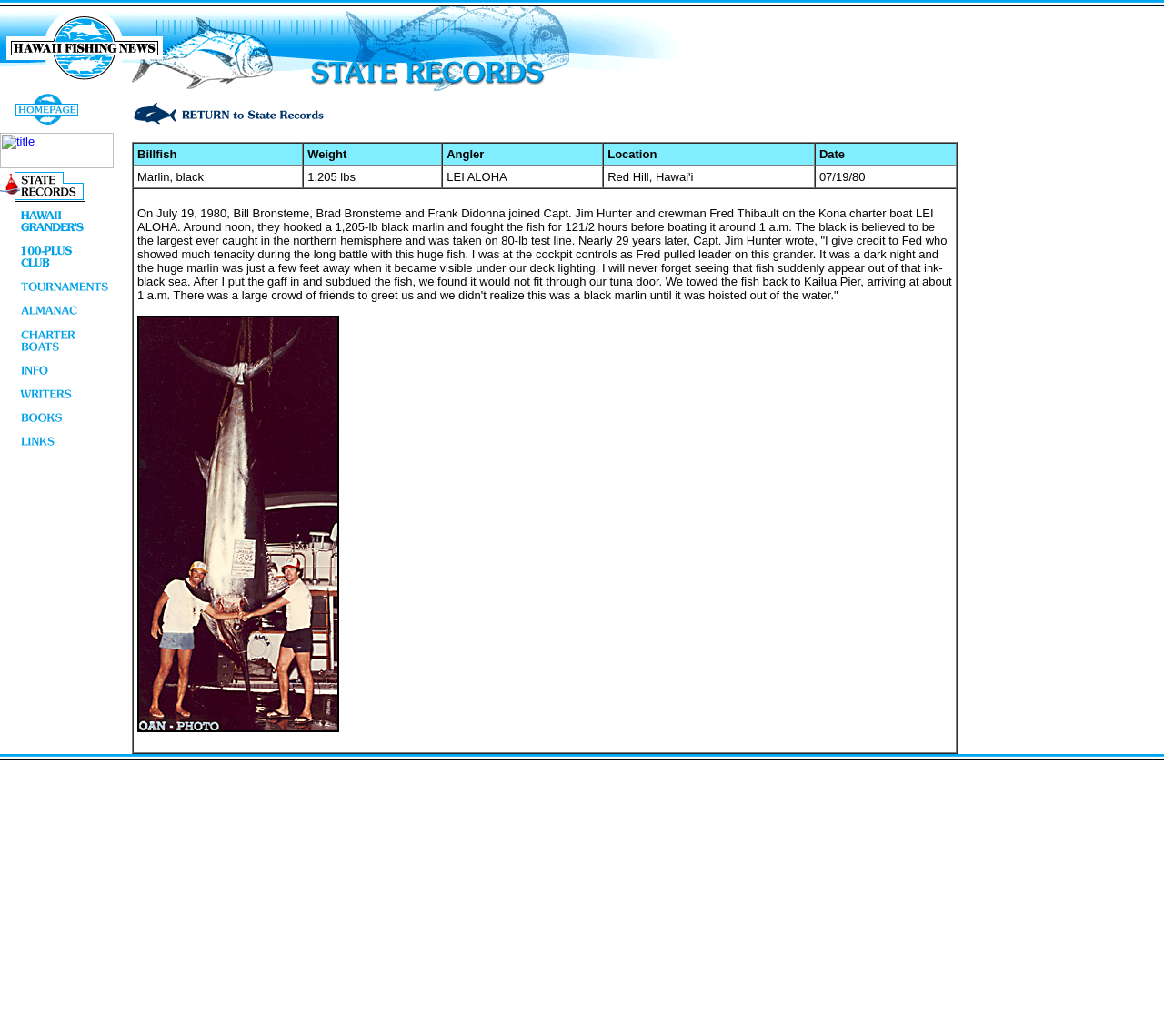Identify the bounding box coordinates of the section to be clicked to complete the task described by the following instruction: "View the 'return to list' link". The coordinates should be four float numbers between 0 and 1, formatted as [left, top, right, bottom].

[0.113, 0.109, 0.28, 0.124]